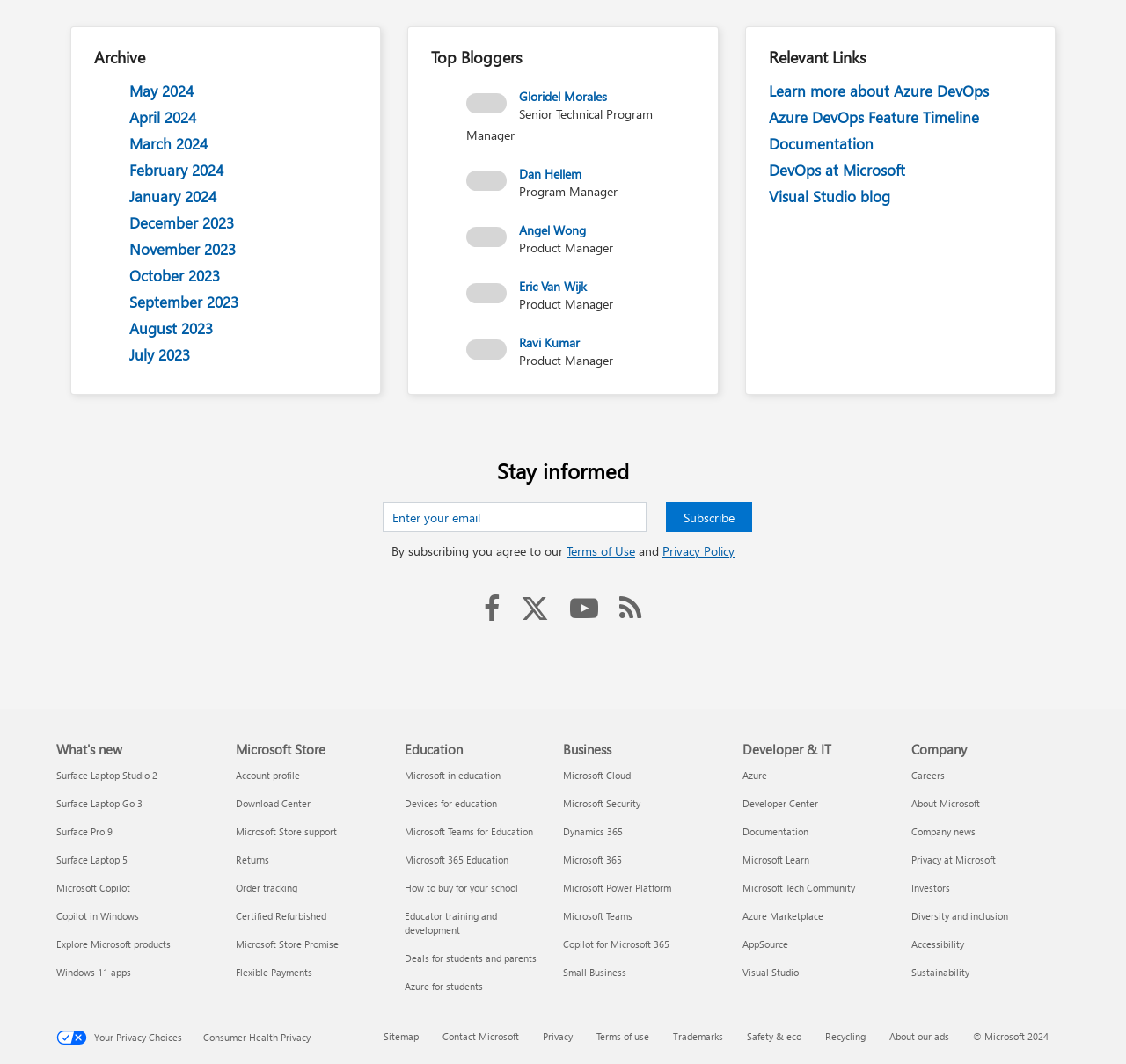Can you determine the bounding box coordinates of the area that needs to be clicked to fulfill the following instruction: "Follow Us on Facebook"?

[0.421, 0.561, 0.454, 0.579]